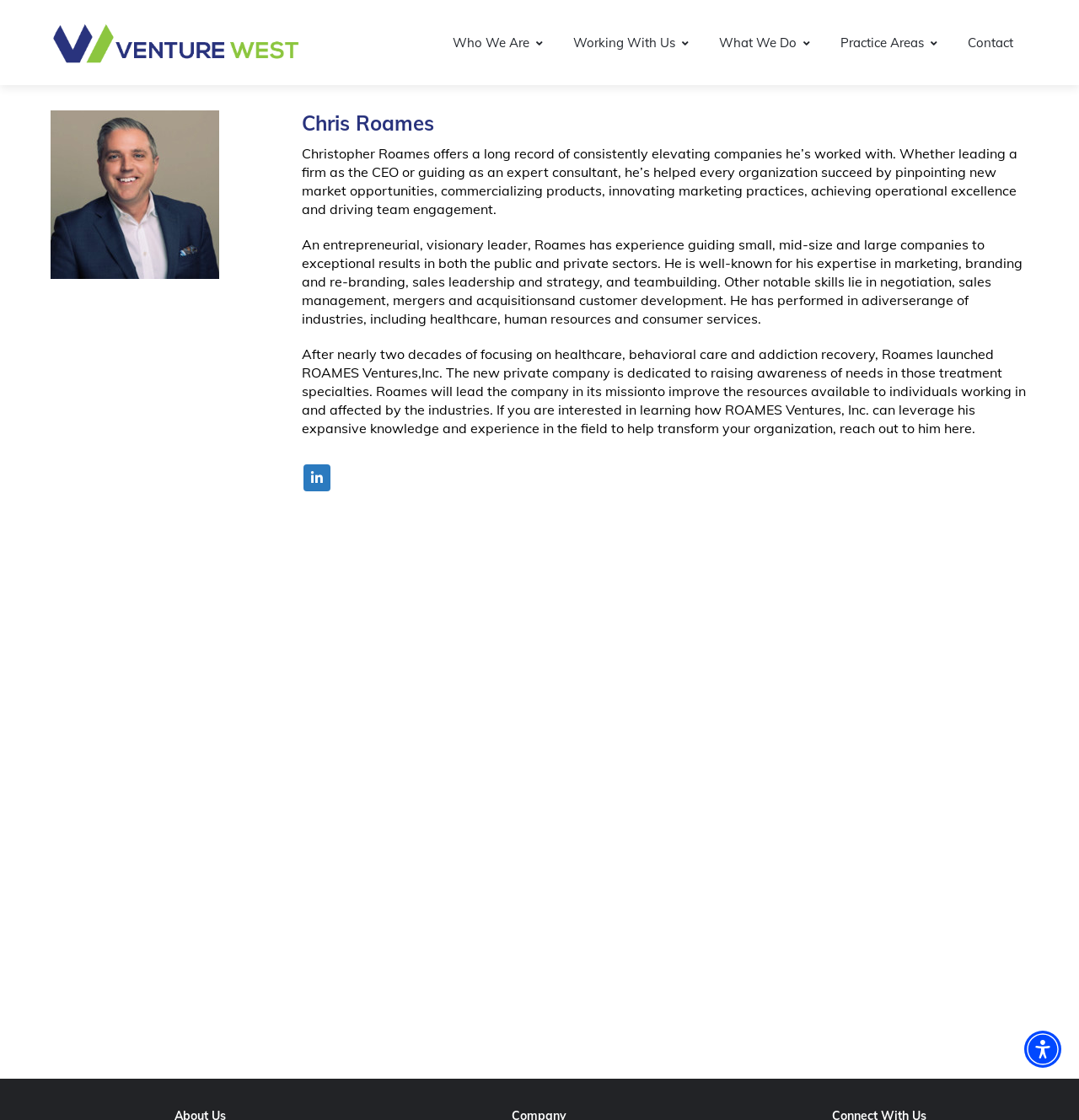Determine the bounding box coordinates of the UI element described by: "Bibliotherapy Sessions".

None